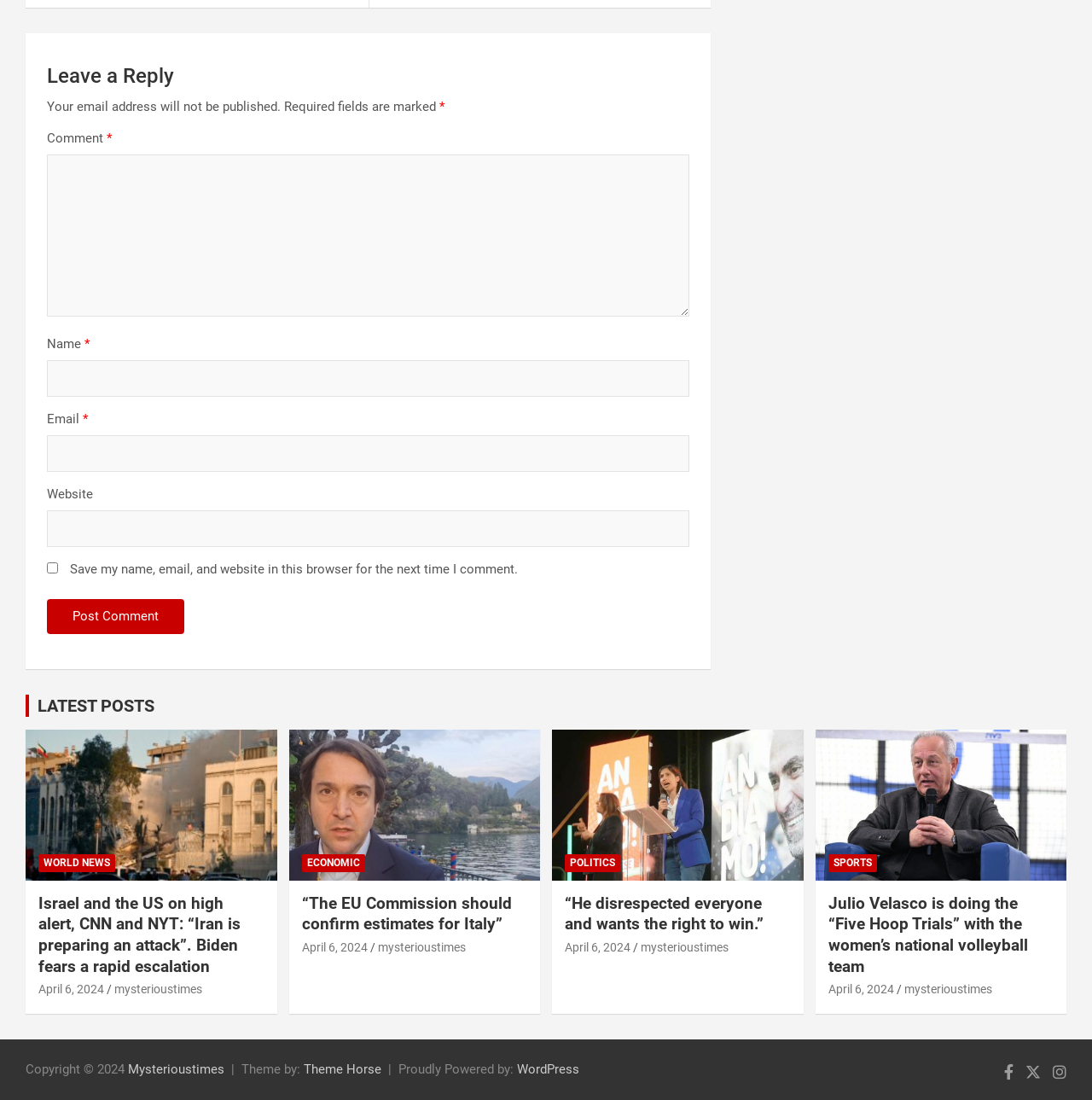Identify the bounding box for the described UI element. Provide the coordinates in (top-left x, top-left y, bottom-right x, bottom-right y) format with values ranging from 0 to 1: mysterioustimes

[0.346, 0.855, 0.426, 0.867]